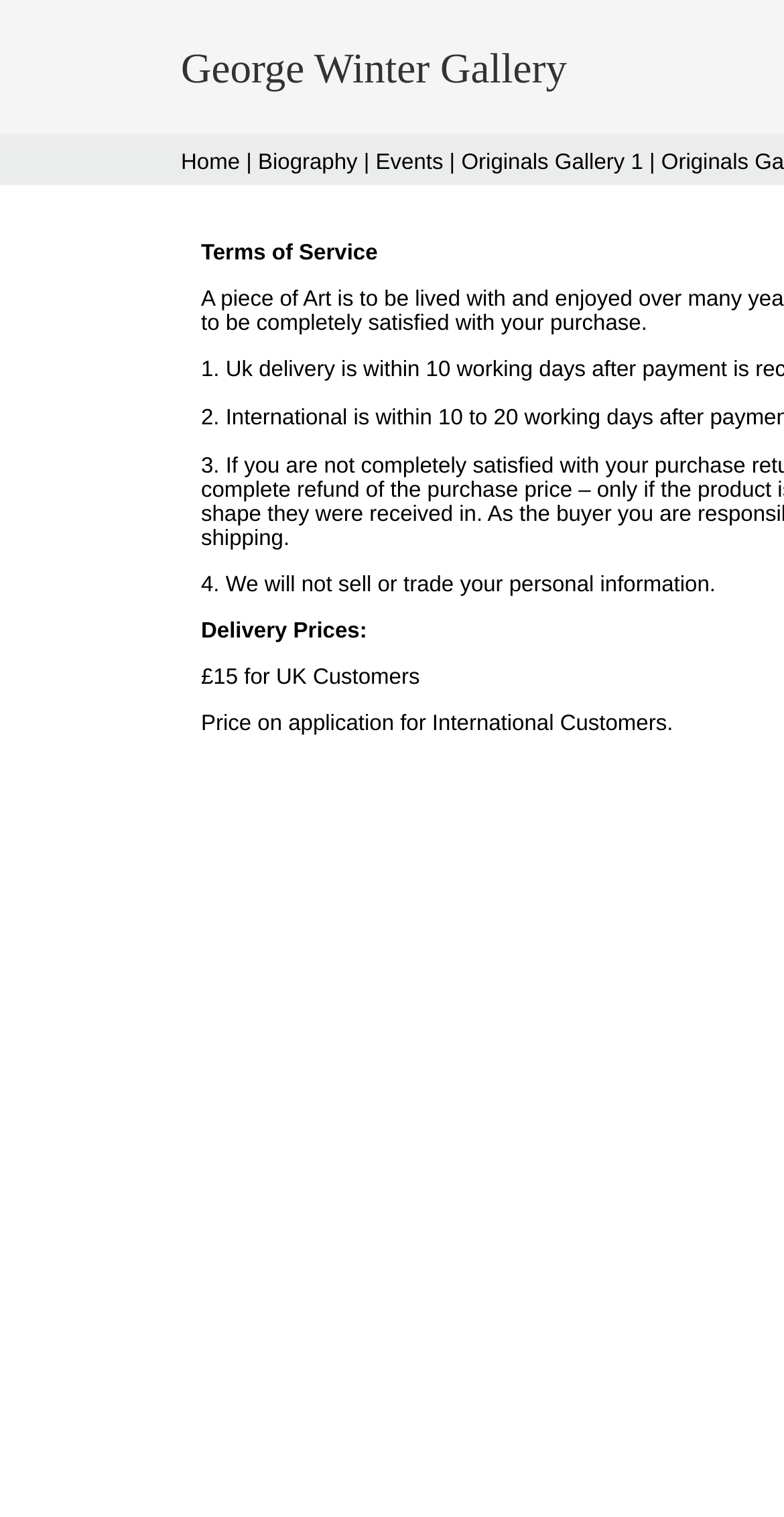Respond with a single word or phrase to the following question: How many table cells are in the layout?

3